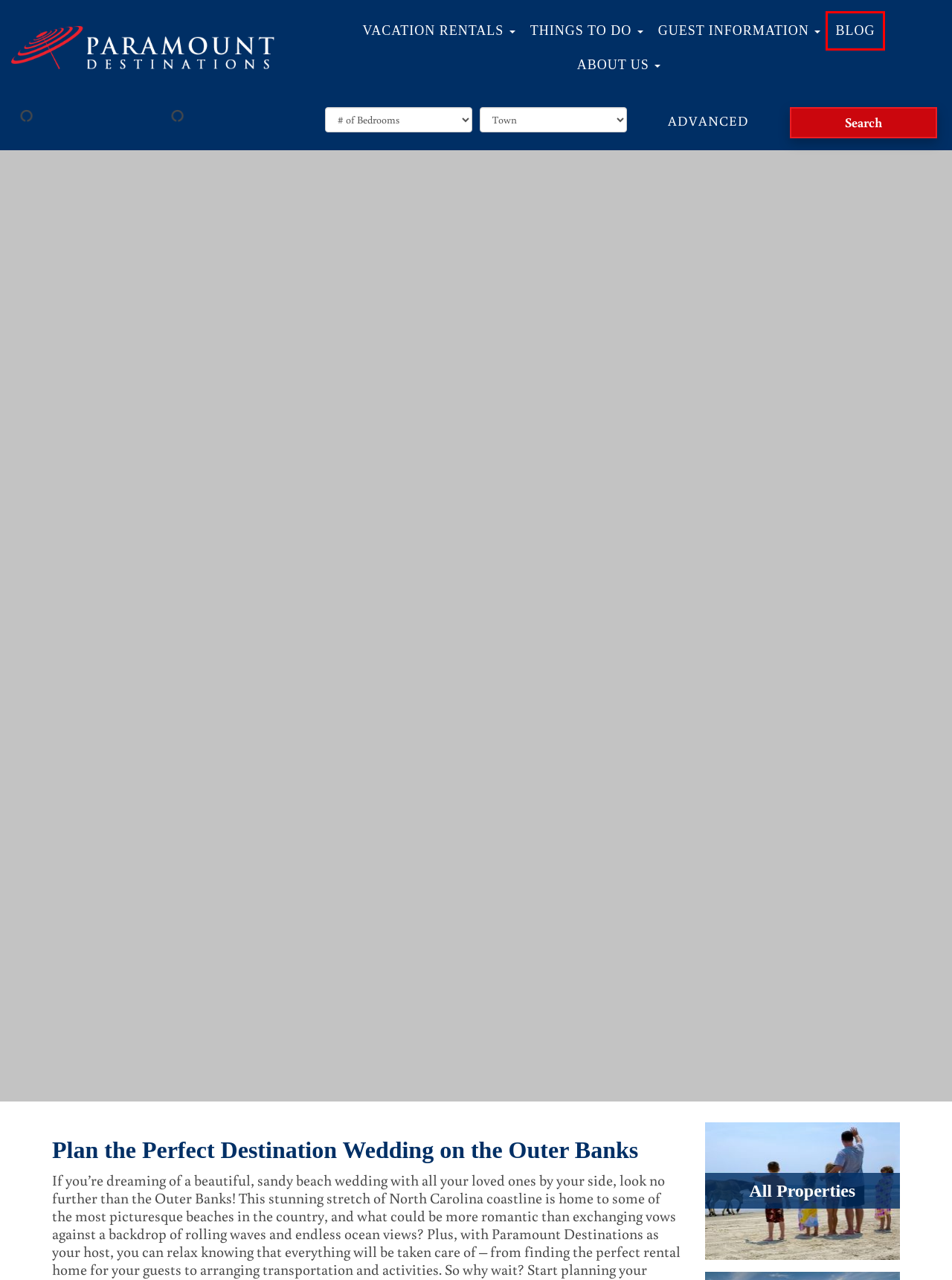Review the screenshot of a webpage that includes a red bounding box. Choose the webpage description that best matches the new webpage displayed after clicking the element within the bounding box. Here are the candidates:
A. Search Outer Banks Vacation Rentals | Paramount Destinations
B. Join the Locals in the Flying Pirate Half Marathon - Paramount Destinations
C. Private Pool Vacation Rentals in OBX | Paramount Destinations
D. Say ‘I do’ at the Best Outer Banks Wedding Venues - Paramount Destinations
E. Grab Some Fresh Produce at These Outer Banks Farmer's Markets - Paramount Destinations
F. Elopements: Keep Your Wedding Low-Key - Paramount Destinations
G. Browse our Outer Banks Travel Blog | Parmaount Destinations
H. Paramount Destinations | The Best Outer Banks Vacation Rentals

G